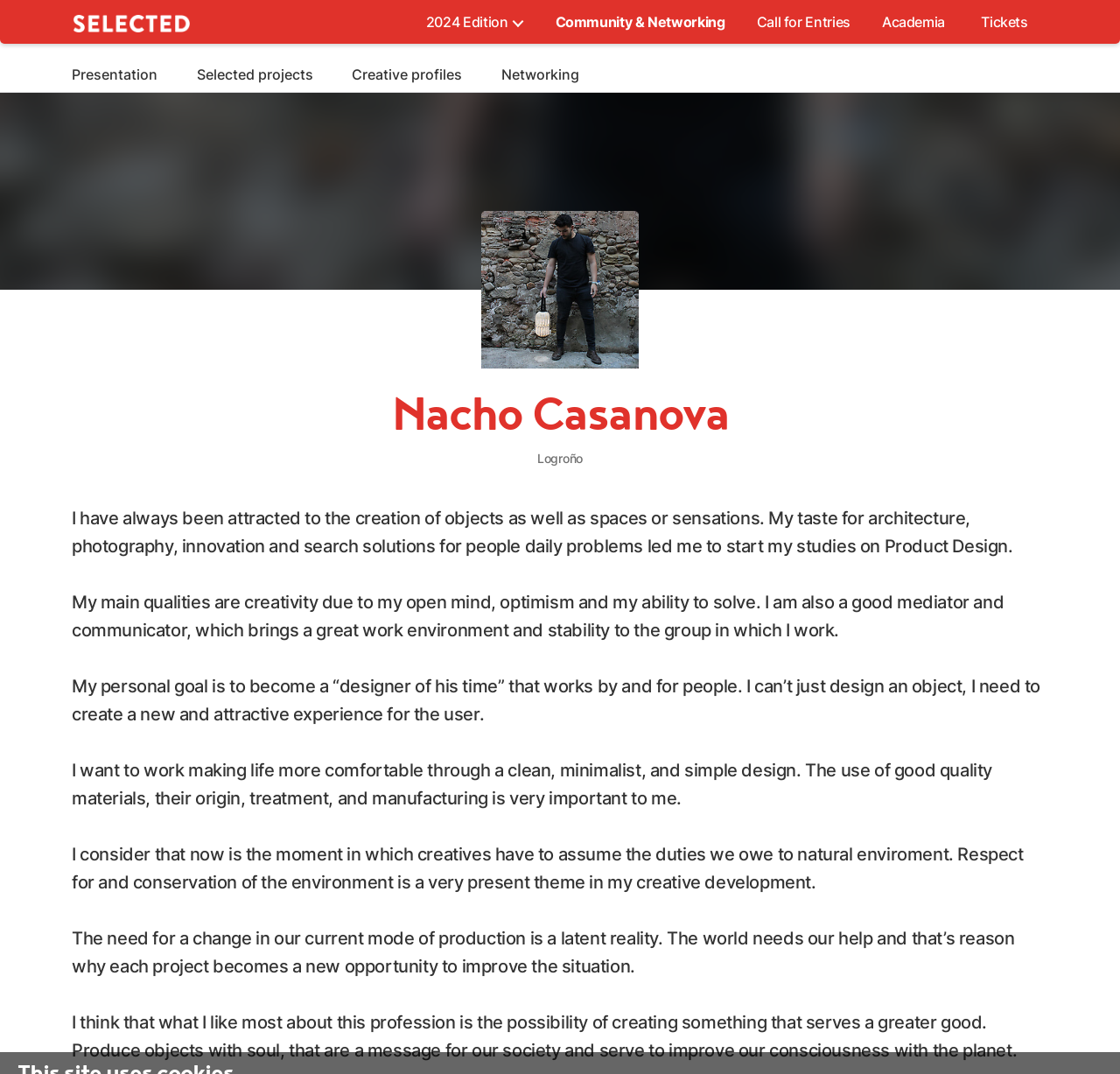Pinpoint the bounding box coordinates of the element to be clicked to execute the instruction: "View Nacho Casanova's presentation".

[0.064, 0.061, 0.141, 0.086]